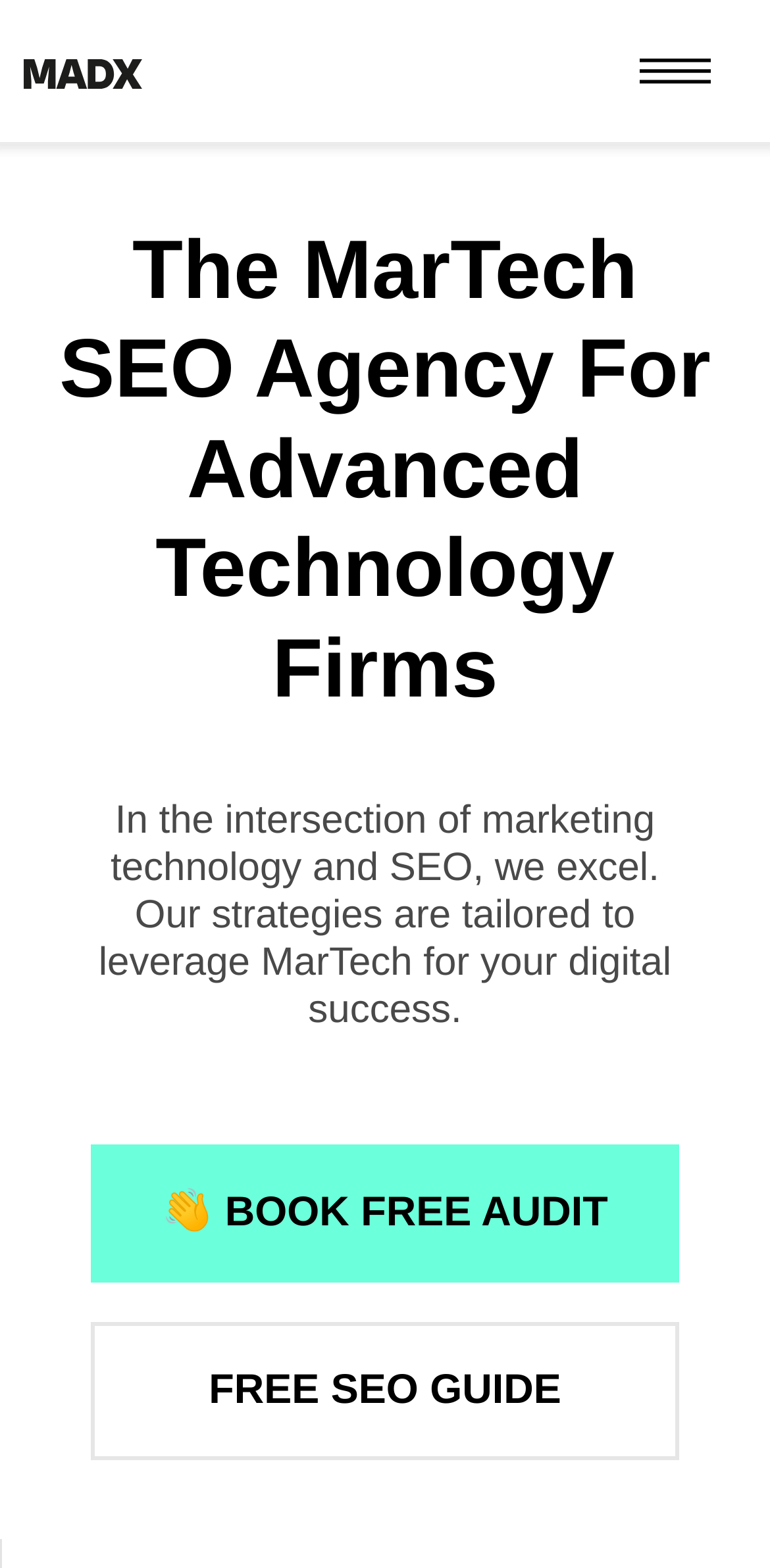Is there a logo at the top left?
Look at the screenshot and respond with one word or a short phrase.

Yes